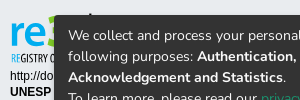What is the likely affiliation of the institutional website?
Based on the image, give a one-word or short phrase answer.

Universidade Estadual Paulista